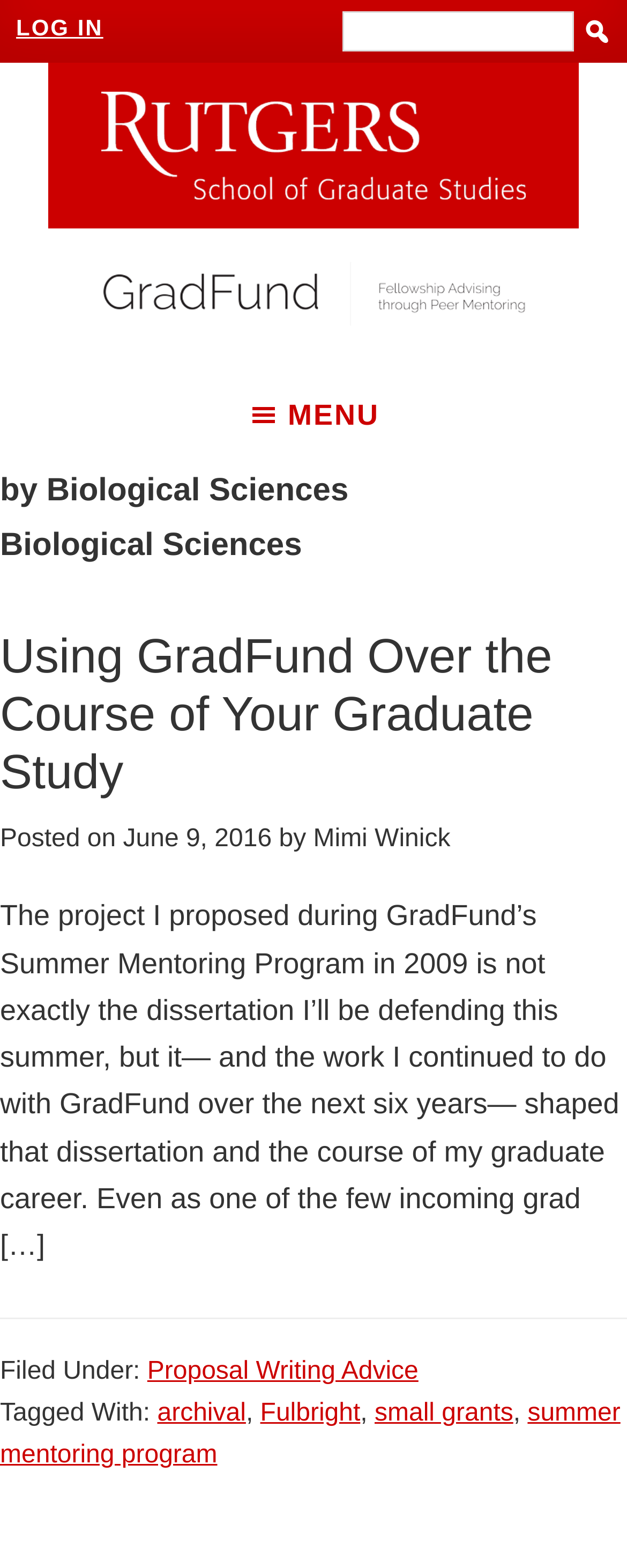Pinpoint the bounding box coordinates of the element to be clicked to execute the instruction: "Click the link Proposal Writing Advice".

[0.235, 0.866, 0.667, 0.884]